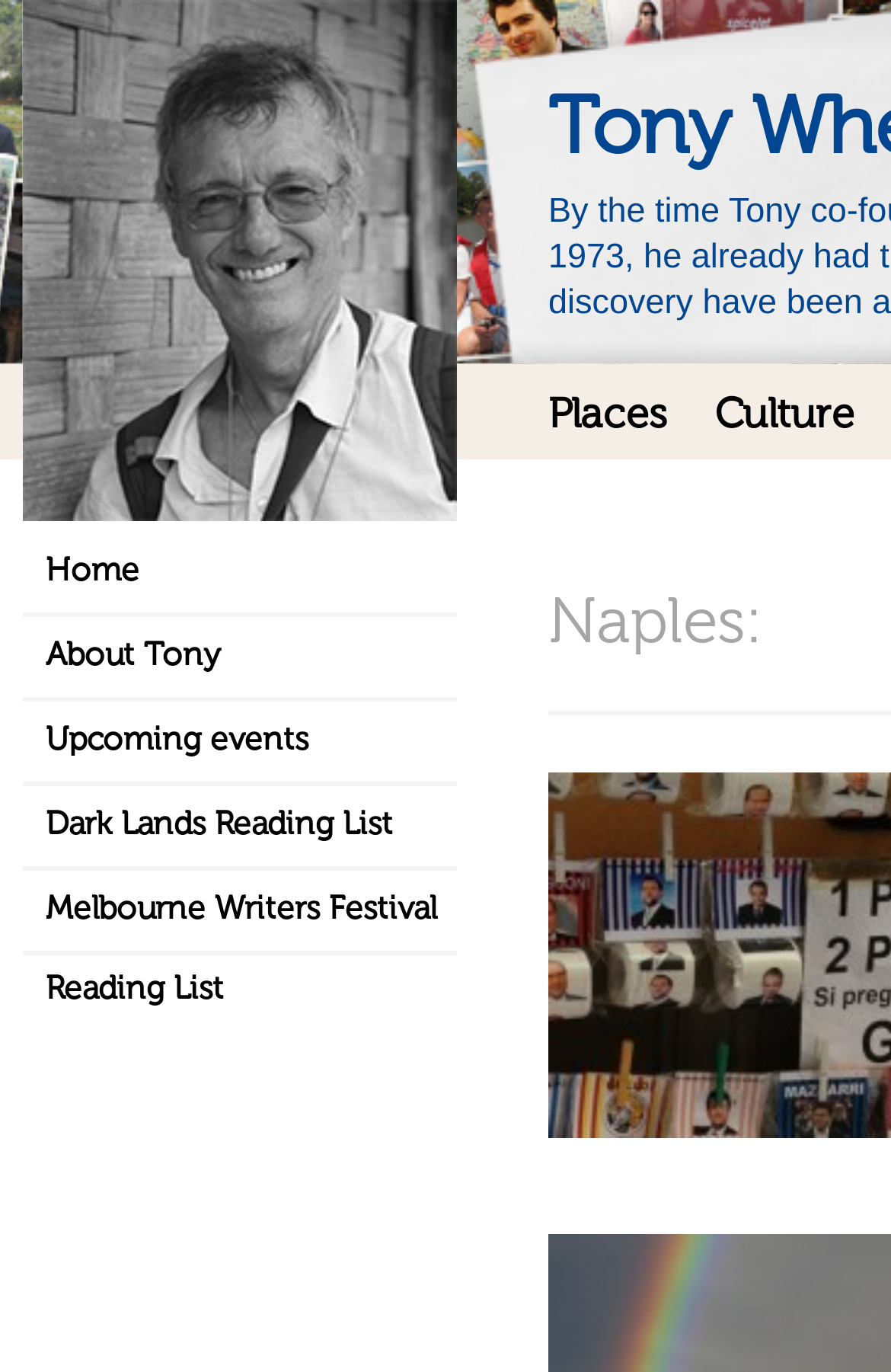What is the last link on the left? Examine the screenshot and reply using just one word or a brief phrase.

Melbourne Writers Festival Reading List